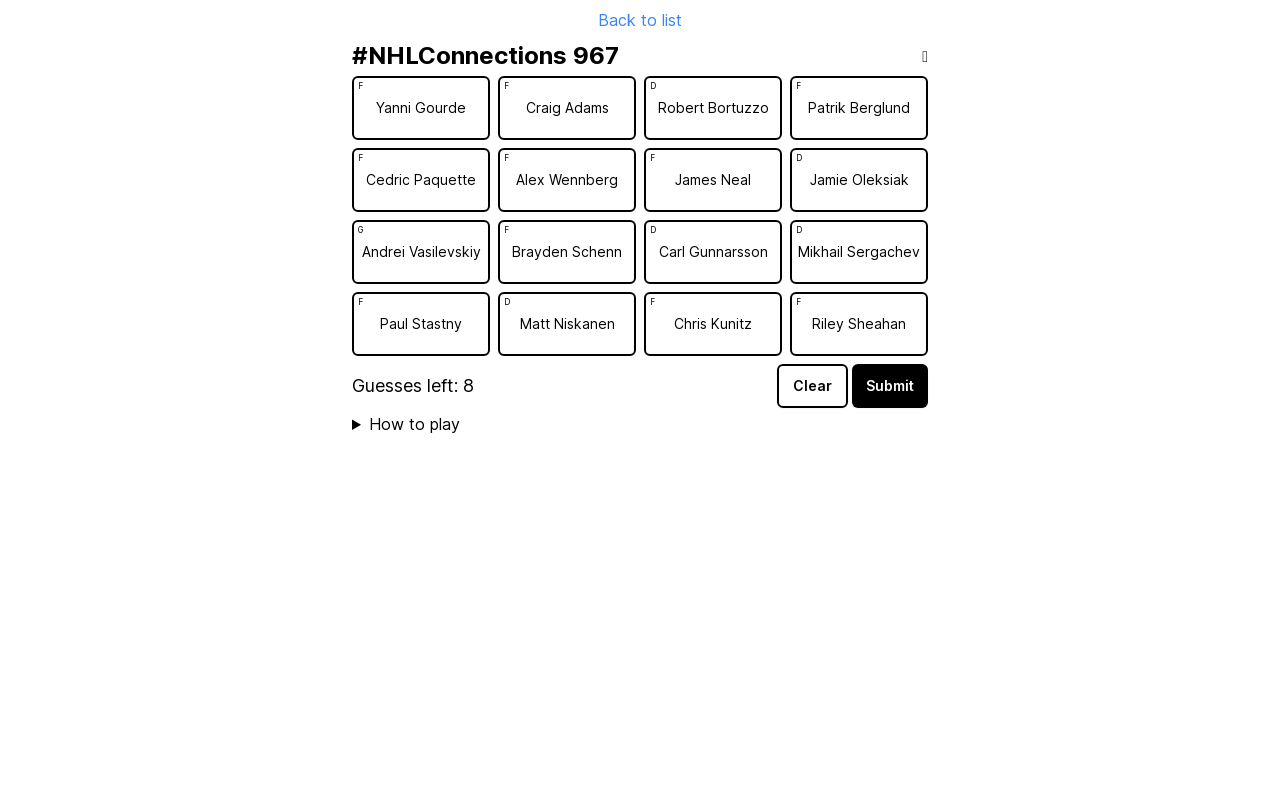Produce an elaborate caption capturing the essence of the webpage.

This webpage is a game of associating groups of four NHL players together. At the top left, there is a link to "Back to list". Next to it, there is a heading that reads "#NHLConnections 967". On the right side of the heading, there is a static text element displaying a trophy icon.

Below the heading, there are four rows of four buttons each, containing the names of NHL players, such as Yanni Gourde, Craig Adams, Robert Bortuzzo, and Patrik Berglund. These buttons are arranged in a grid-like structure, with each row aligned horizontally.

Below the grid of player buttons, there is a static text element that reads "Guesses left:". To the right of this text, there are two buttons, "Clear" and "Submit", which are currently disabled.

At the bottom of the page, there is a details section with a disclosure triangle that can be expanded to reveal instructions on "How to play" the game.